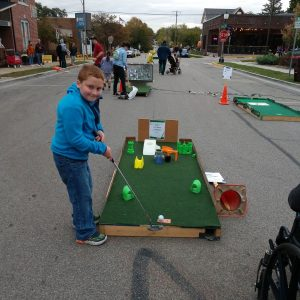Generate a detailed caption that encompasses all aspects of the image.

In this lively scene from the annual Putt Putnam County event in downtown Greencastle, a young boy in a bright blue hoodie takes aim at a colorful mini-golf hole filled with 3D printed obstacles. The hole, part of the Maker Challenge, features vibrant green and yellow structures that challenge players' skills. Surrounding him are several other mini-golf setups, all lined along the street, showcasing the creative spirit of the tournament. The atmosphere is bustling with participants and onlookers enjoying the festivities, which include a variety of themed holes. The event is well-known for its community engagement and fun, making it a highlight of the fall season in Greencastle.